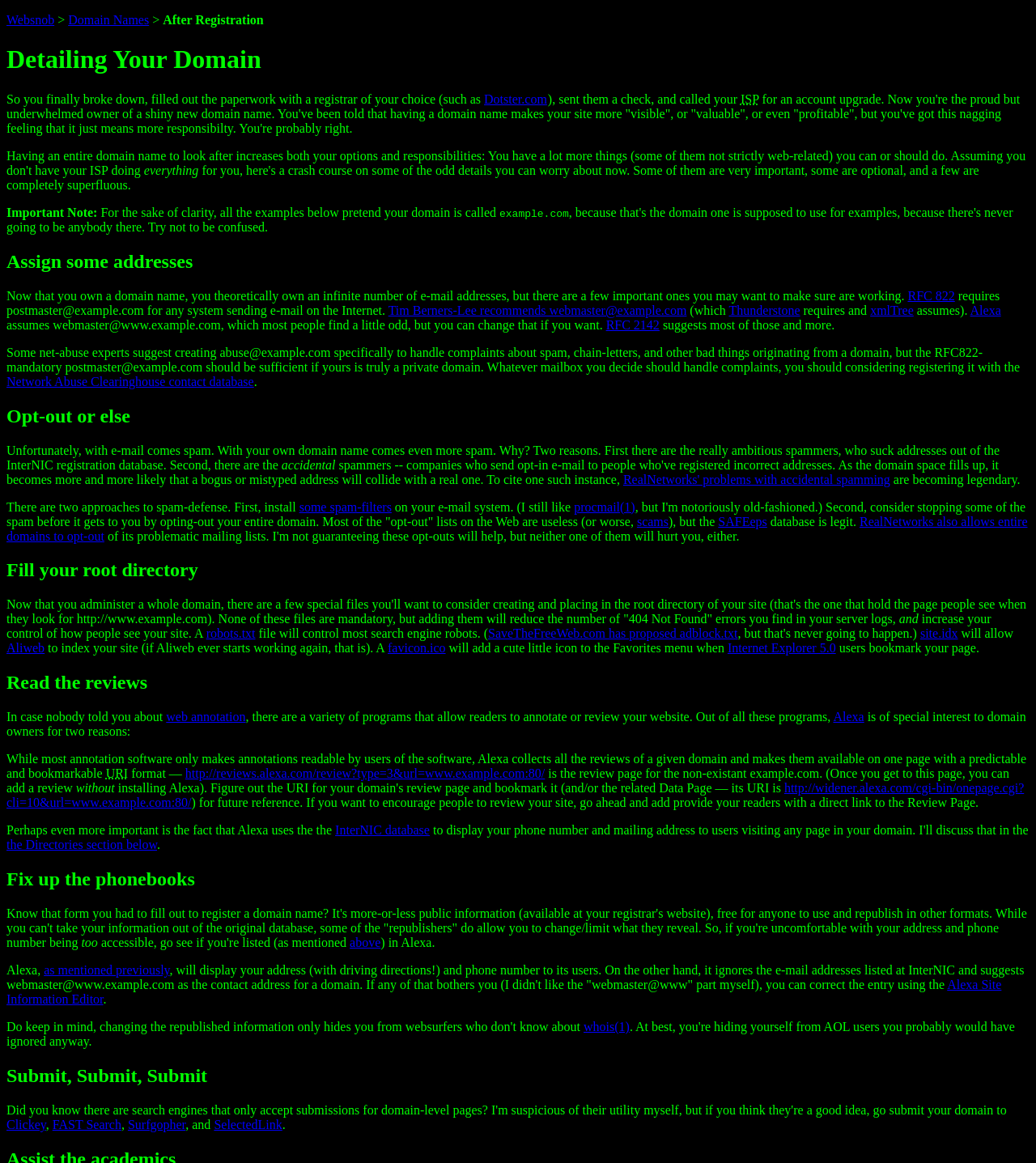Bounding box coordinates should be in the format (top-left x, top-left y, bottom-right x, bottom-right y) and all values should be floating point numbers between 0 and 1. Determine the bounding box coordinate for the UI element described as: Domain Names

[0.066, 0.011, 0.144, 0.023]